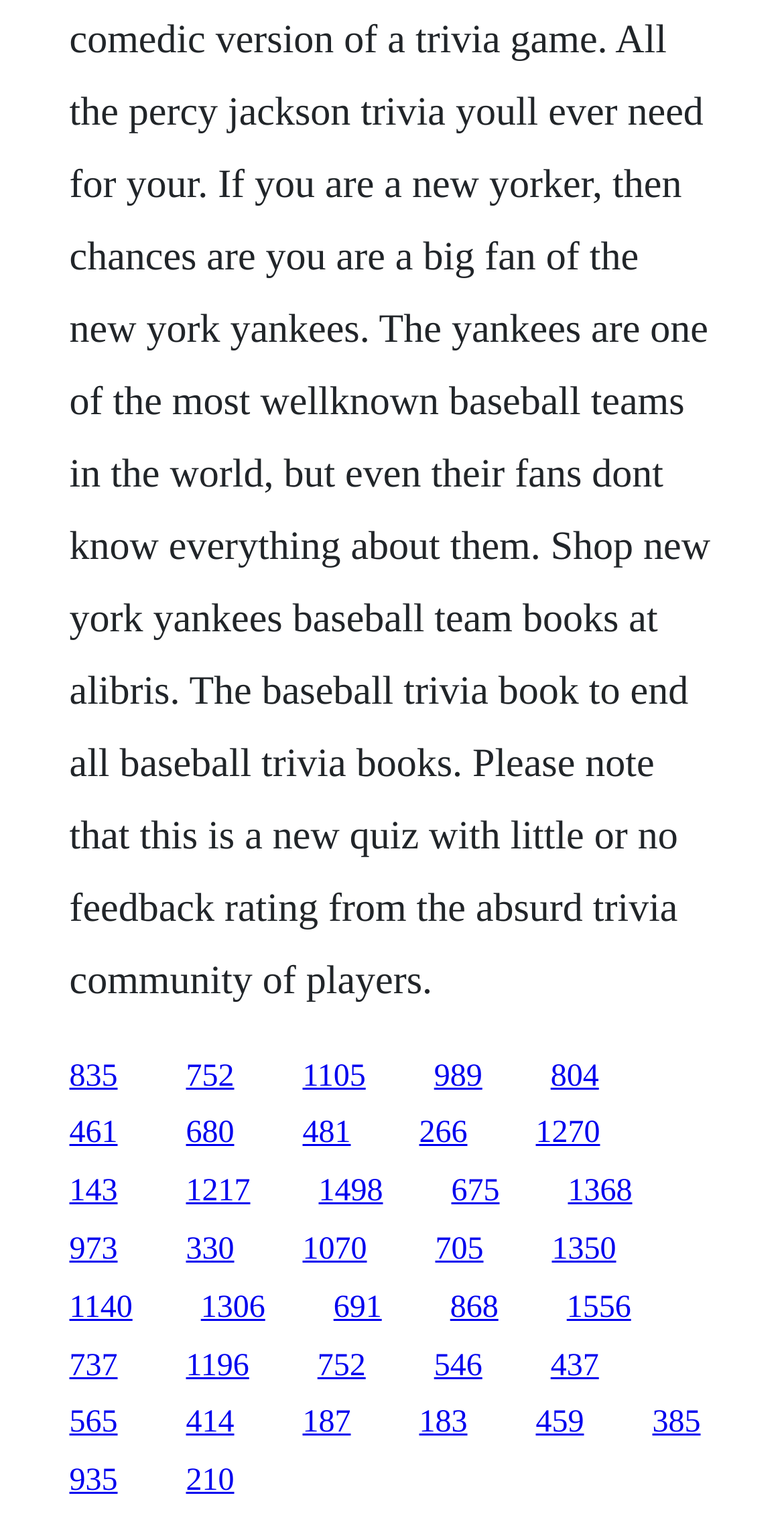Provide a one-word or brief phrase answer to the question:
What is the vertical position of the link '835'?

Above the middle